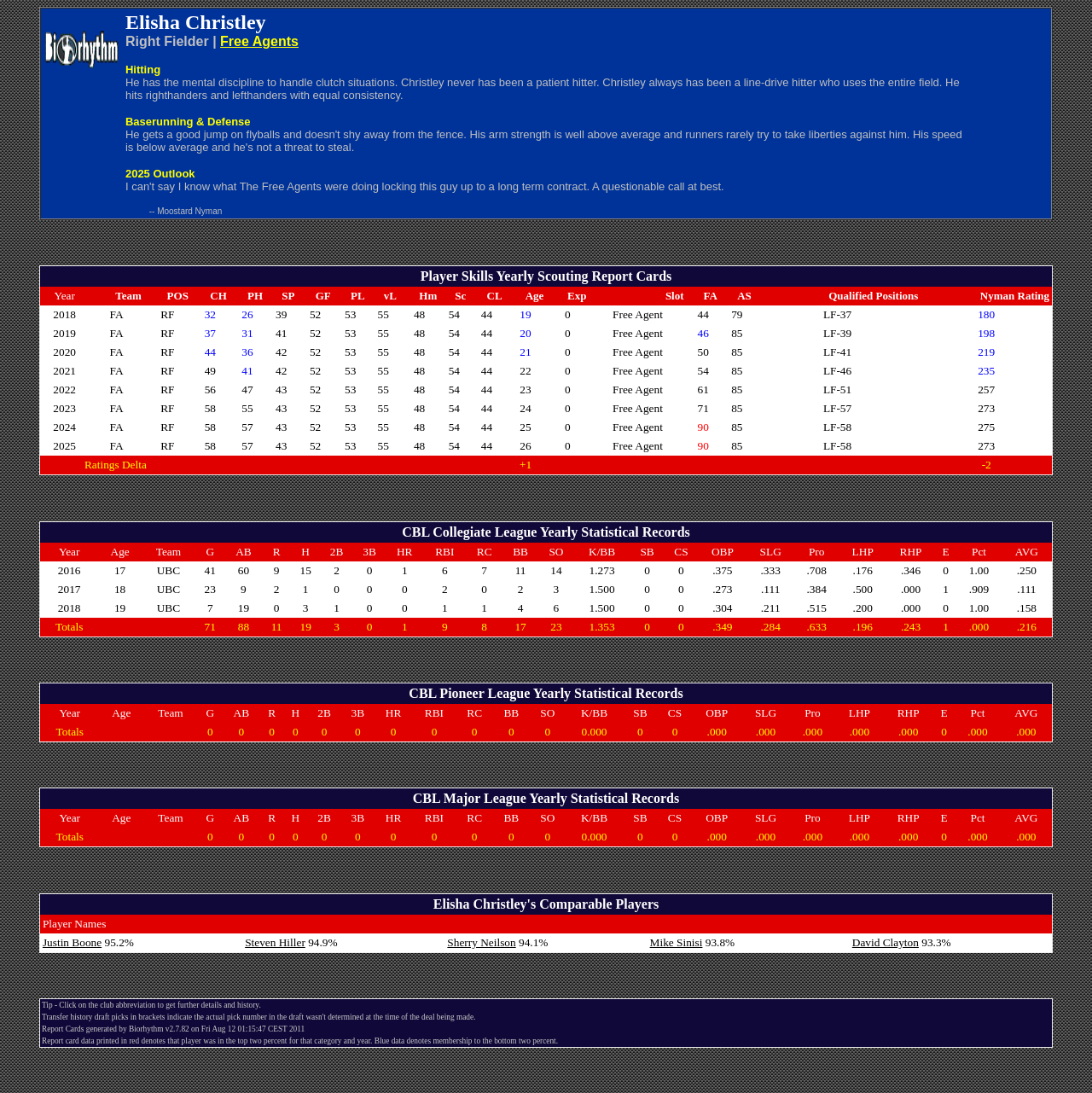Write an exhaustive caption that covers the webpage's main aspects.

This webpage is about Elisha Christley, a right fielder for the Free Agents. At the top of the page, there is a table with a single row and two columns. The first column contains a small image and a link, while the second column has a large block of text describing Christley's skills and abilities as a baseball player. The text mentions his mental discipline, hitting style, and defensive capabilities.

Below this table, there is another table with multiple rows and columns. This table appears to be a scouting report, with columns for year, team, position, and various statistics such as contact, power, and speed. The table has two rows, one for 2018 and one for 2019, with data for each year. The columns are evenly spaced and take up the full width of the page.

The overall layout of the page is simple and easy to read, with a clear separation between the two main sections of content. The text is well-organized and easy to follow, making it easy to quickly scan and understand the information about Elisha Christley.